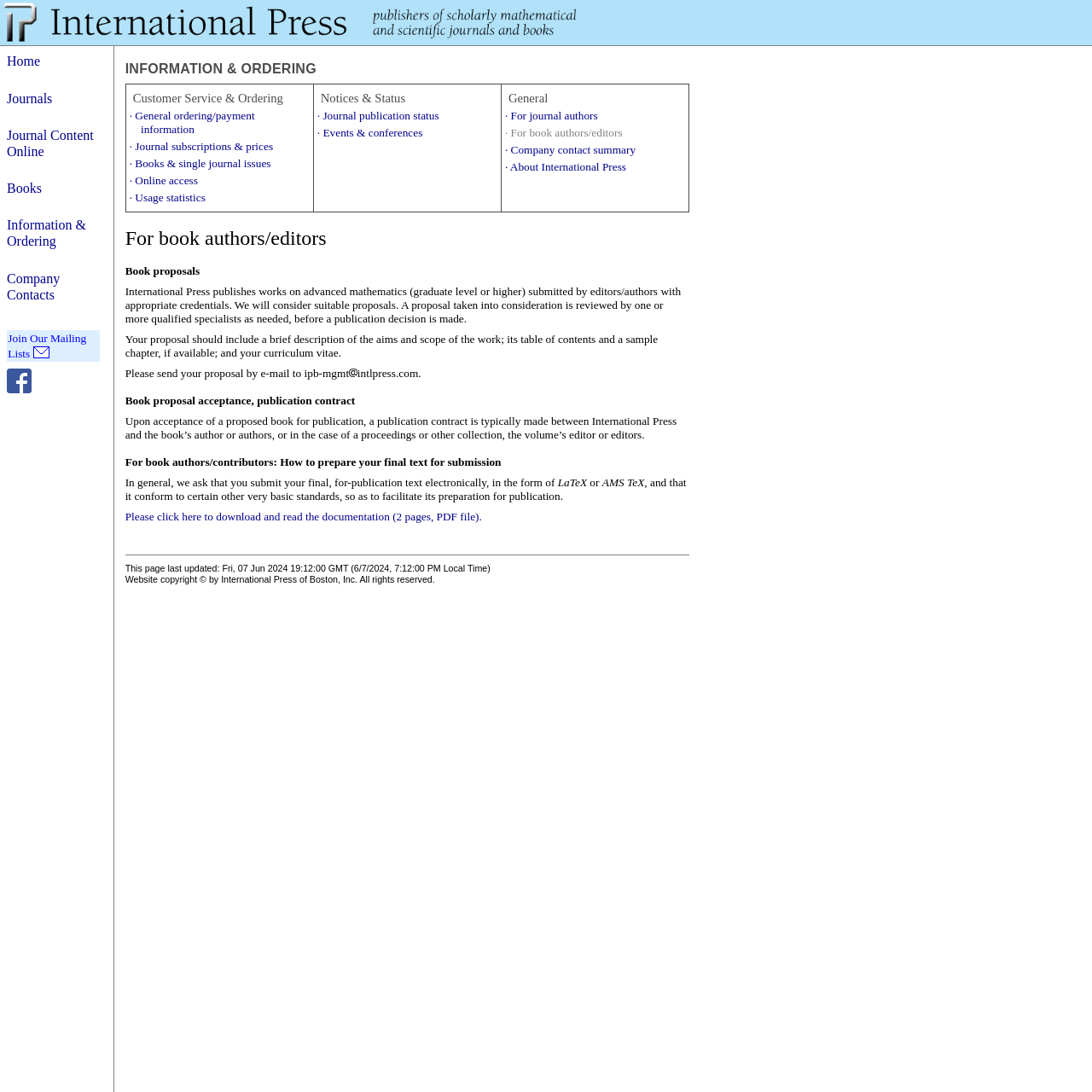Determine the coordinates of the bounding box for the clickable area needed to execute this instruction: "Click on Home".

[0.006, 0.049, 0.037, 0.063]